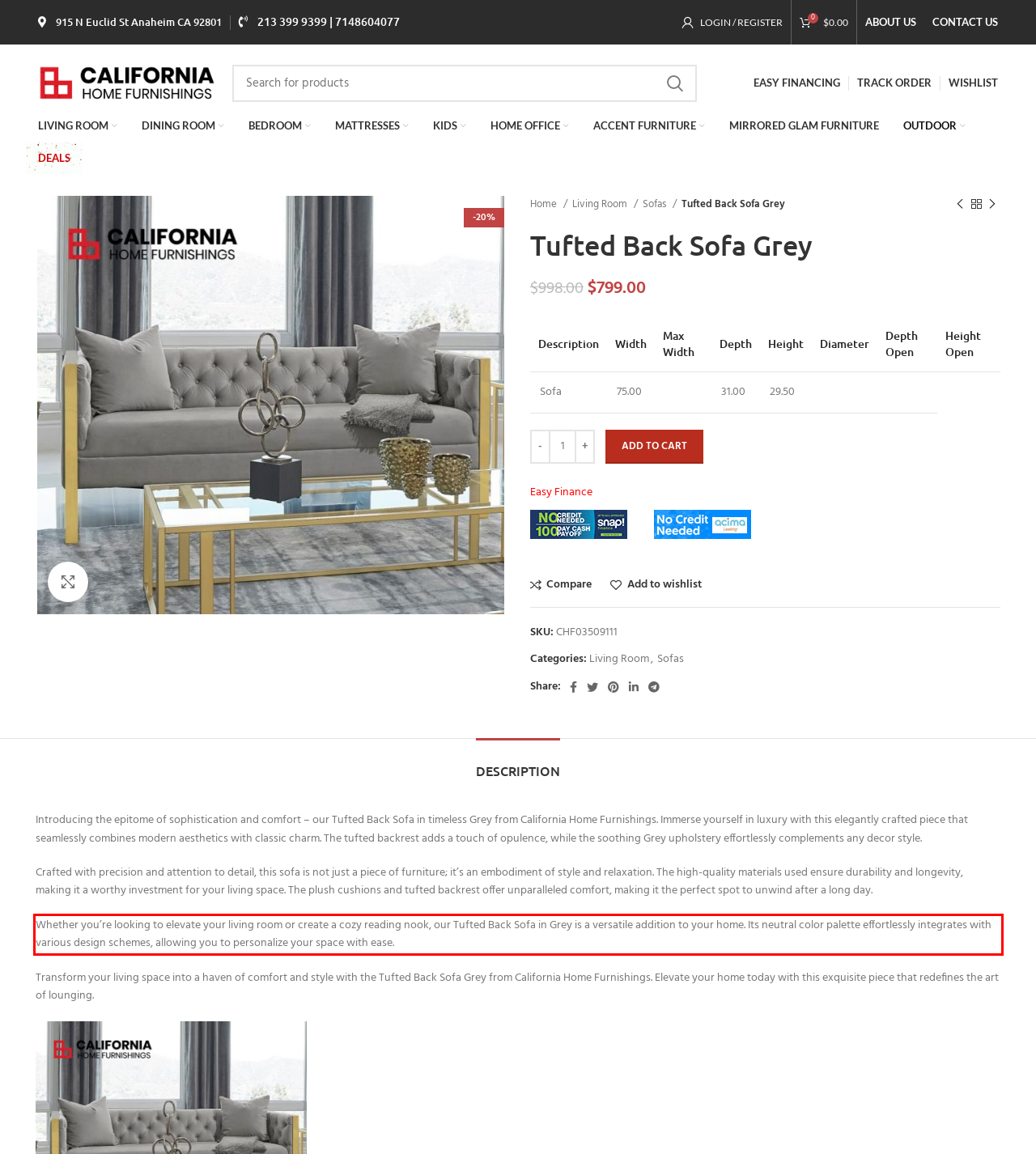Please identify and extract the text from the UI element that is surrounded by a red bounding box in the provided webpage screenshot.

Whether you’re looking to elevate your living room or create a cozy reading nook, our Tufted Back Sofa in Grey is a versatile addition to your home. Its neutral color palette effortlessly integrates with various design schemes, allowing you to personalize your space with ease.